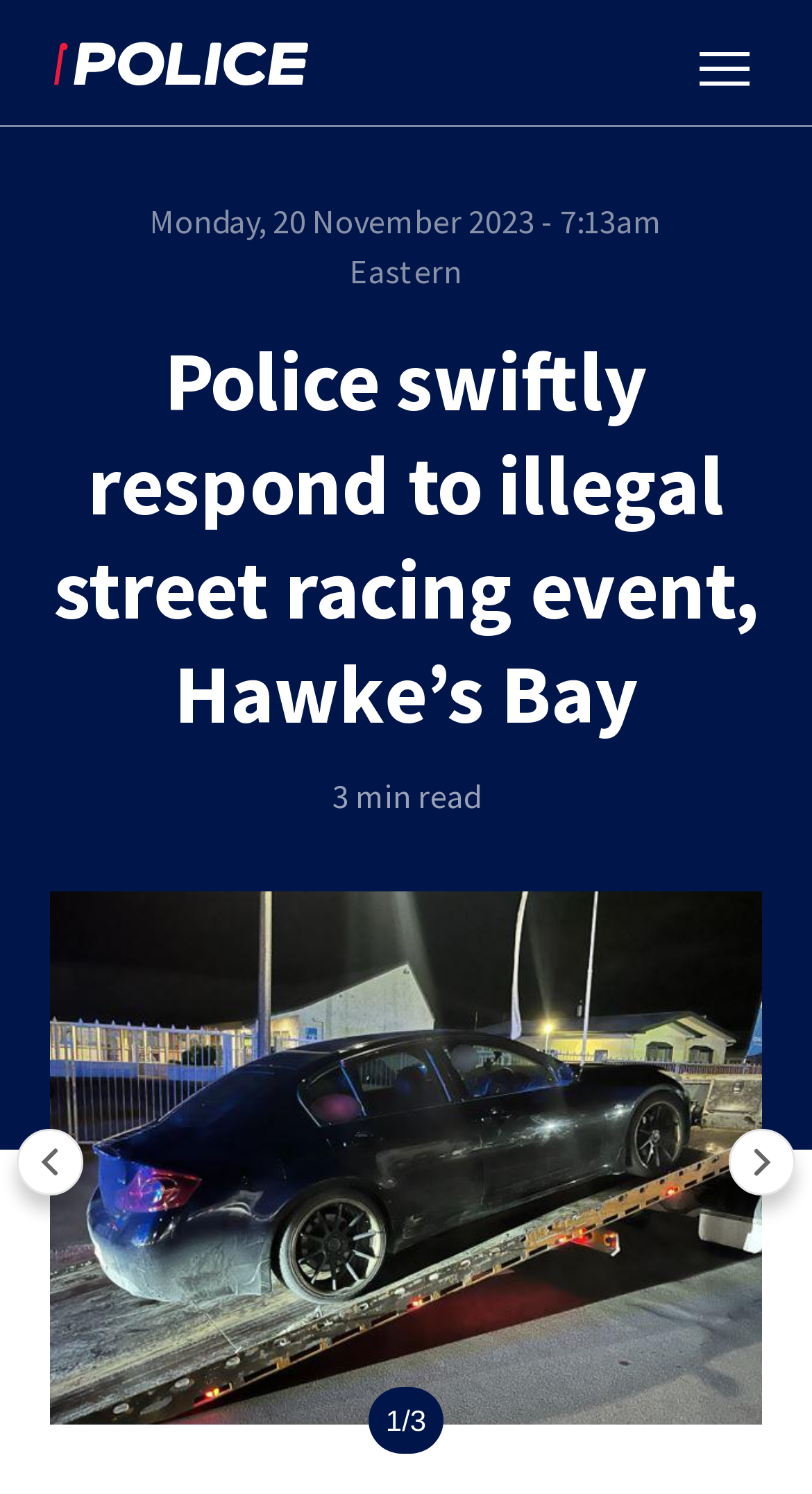What is the date of the news article?
Based on the image, answer the question with a single word or brief phrase.

20 November 2023